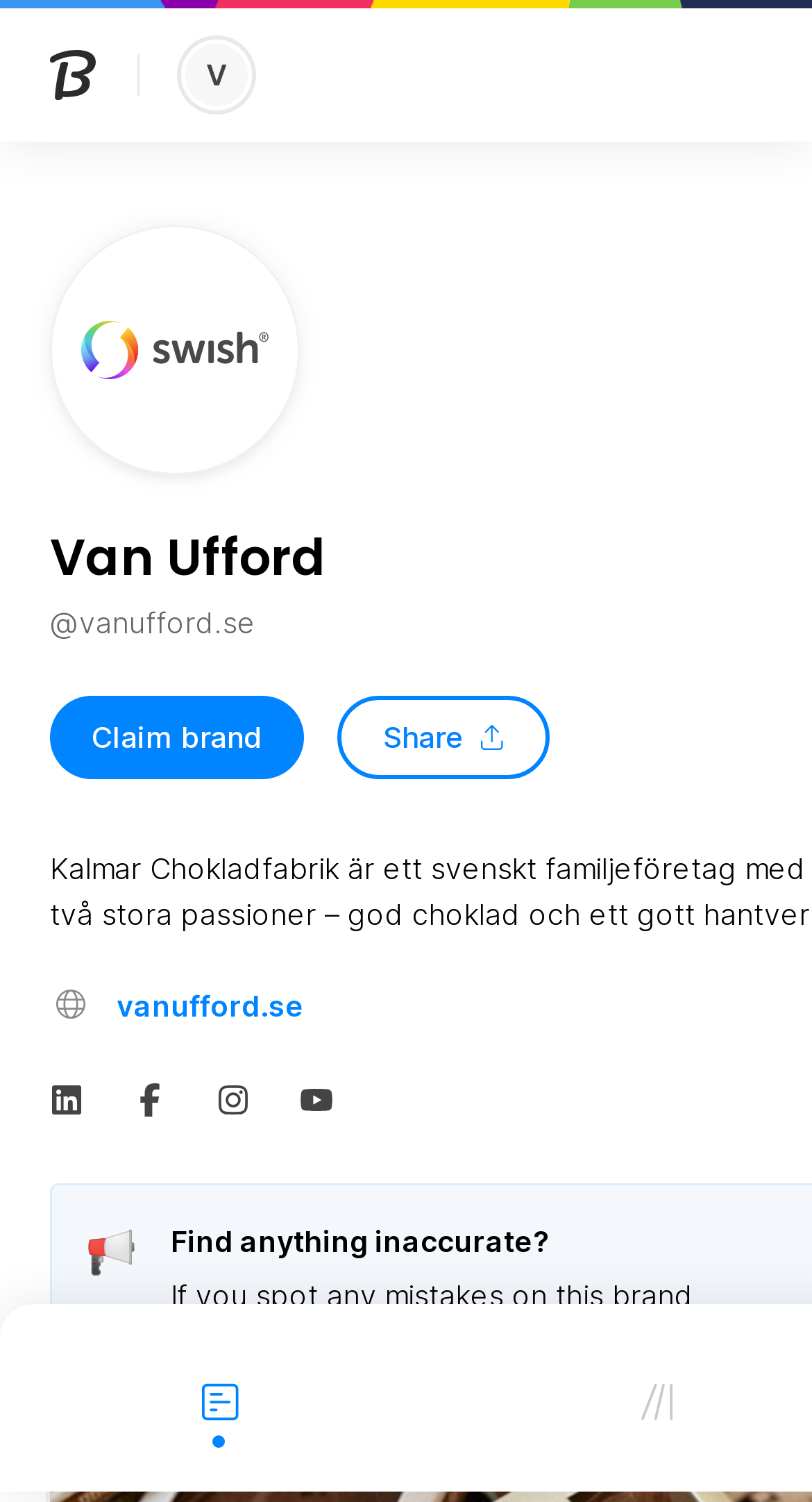Answer the following query concisely with a single word or phrase:
What is the logo type of Brandfetch?

SVG